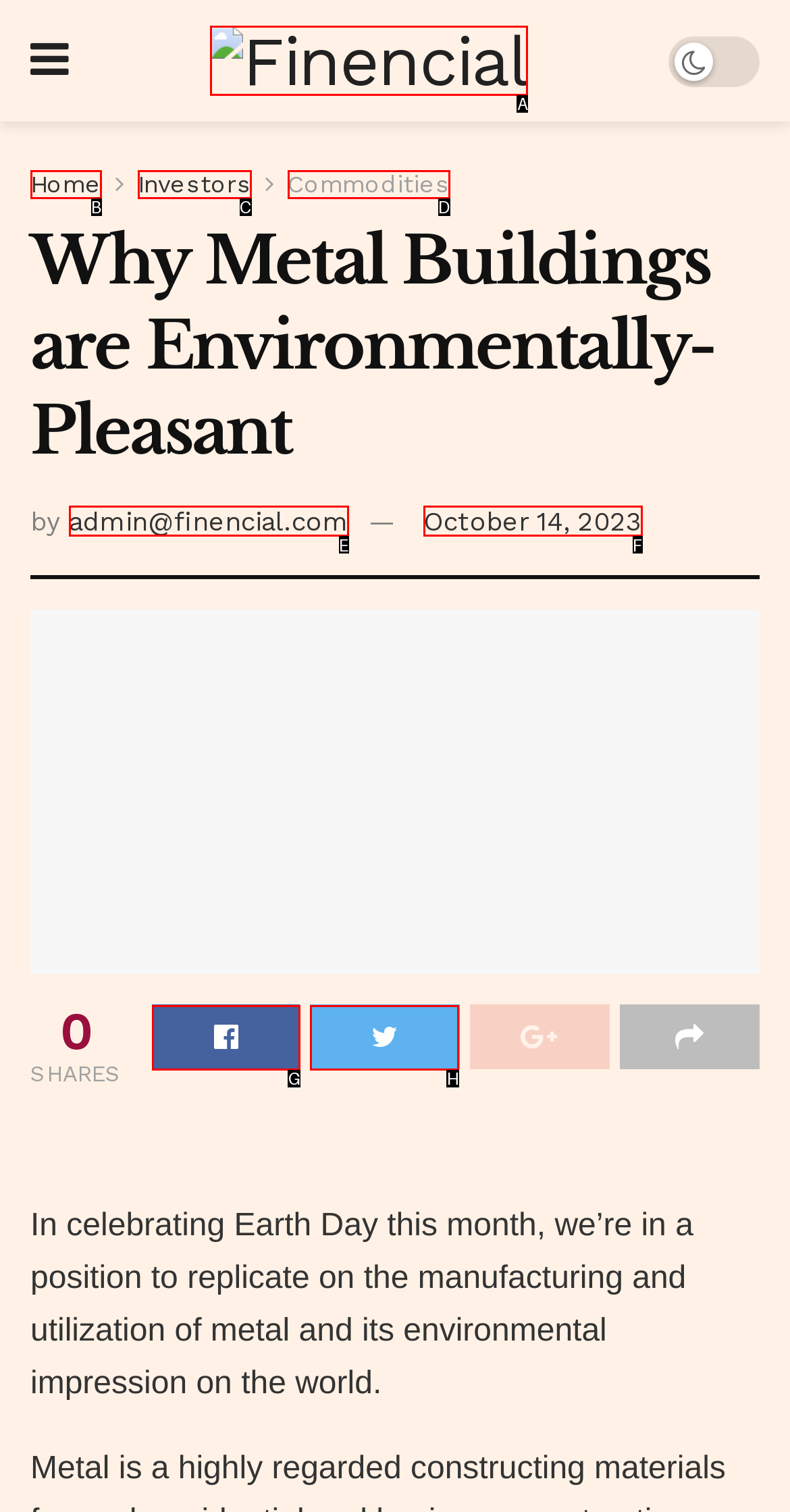For the task: Click on the Finencial logo, specify the letter of the option that should be clicked. Answer with the letter only.

A